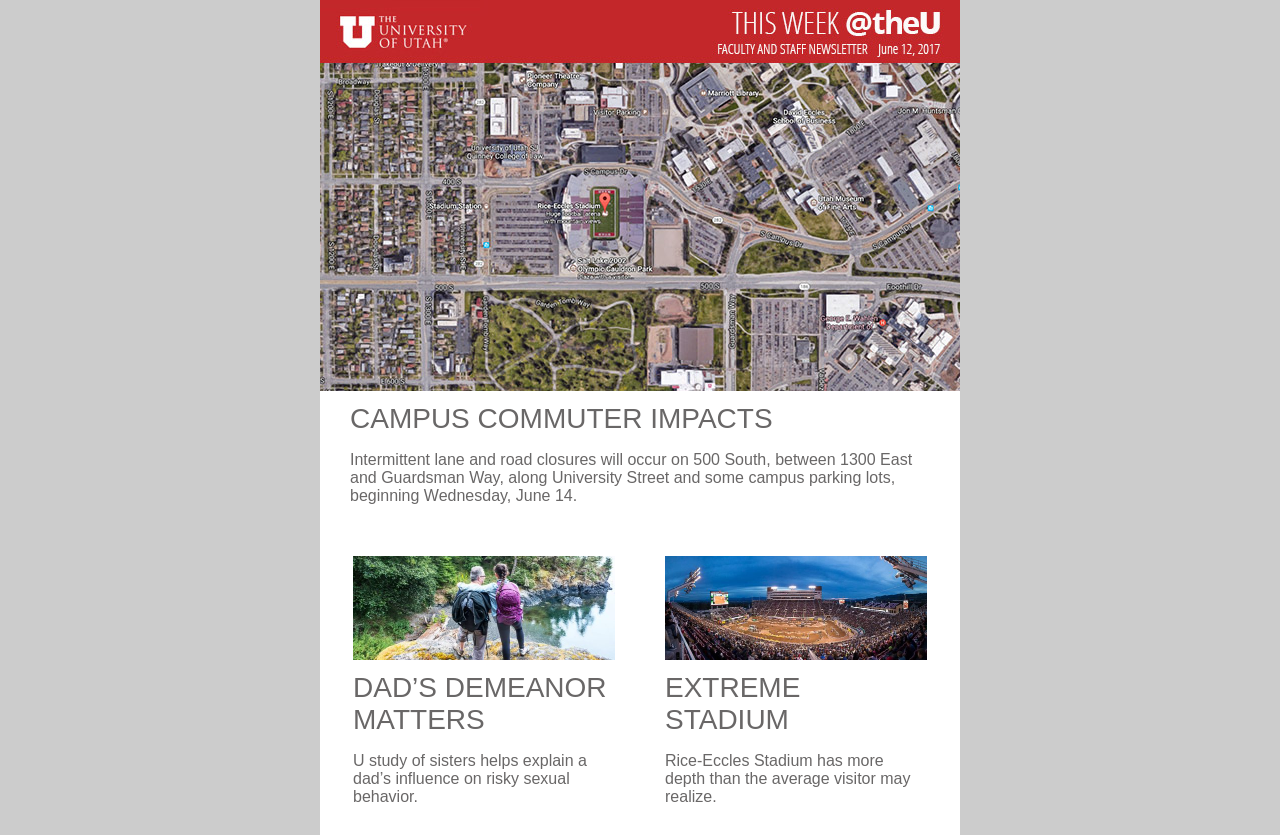What is the topic of the third news article?
Please answer the question with a detailed response using the information from the screenshot.

I determined the answer by looking at the third news article on the webpage, which has a heading 'EXTREME STADIUM' and a description about Rice-Eccles Stadium having more depth than the average visitor may realize.